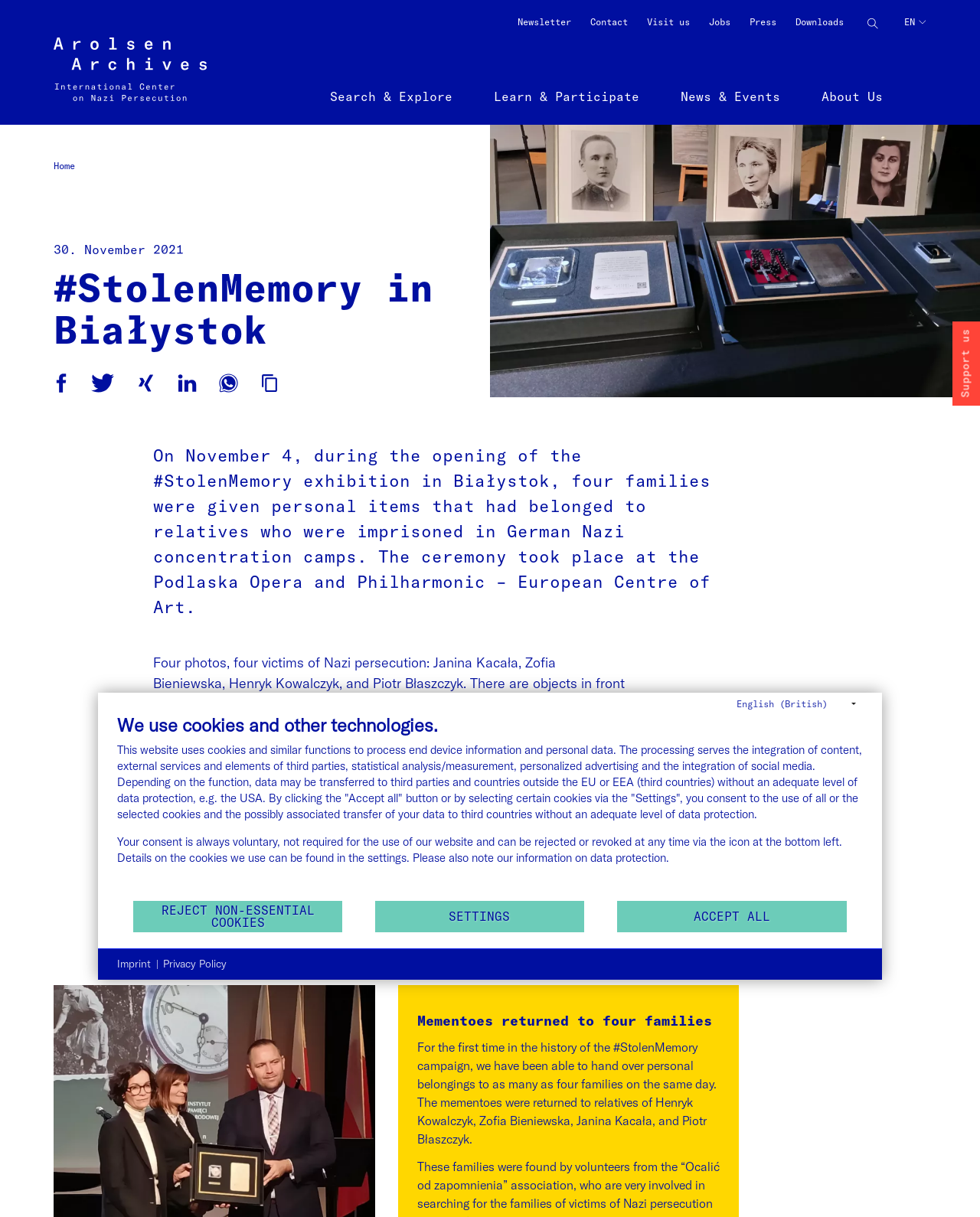Bounding box coordinates are specified in the format (top-left x, top-left y, bottom-right x, bottom-right y). All values are floating point numbers bounded between 0 and 1. Please provide the bounding box coordinate of the region this sentence describes: Press

[0.765, 0.013, 0.792, 0.025]